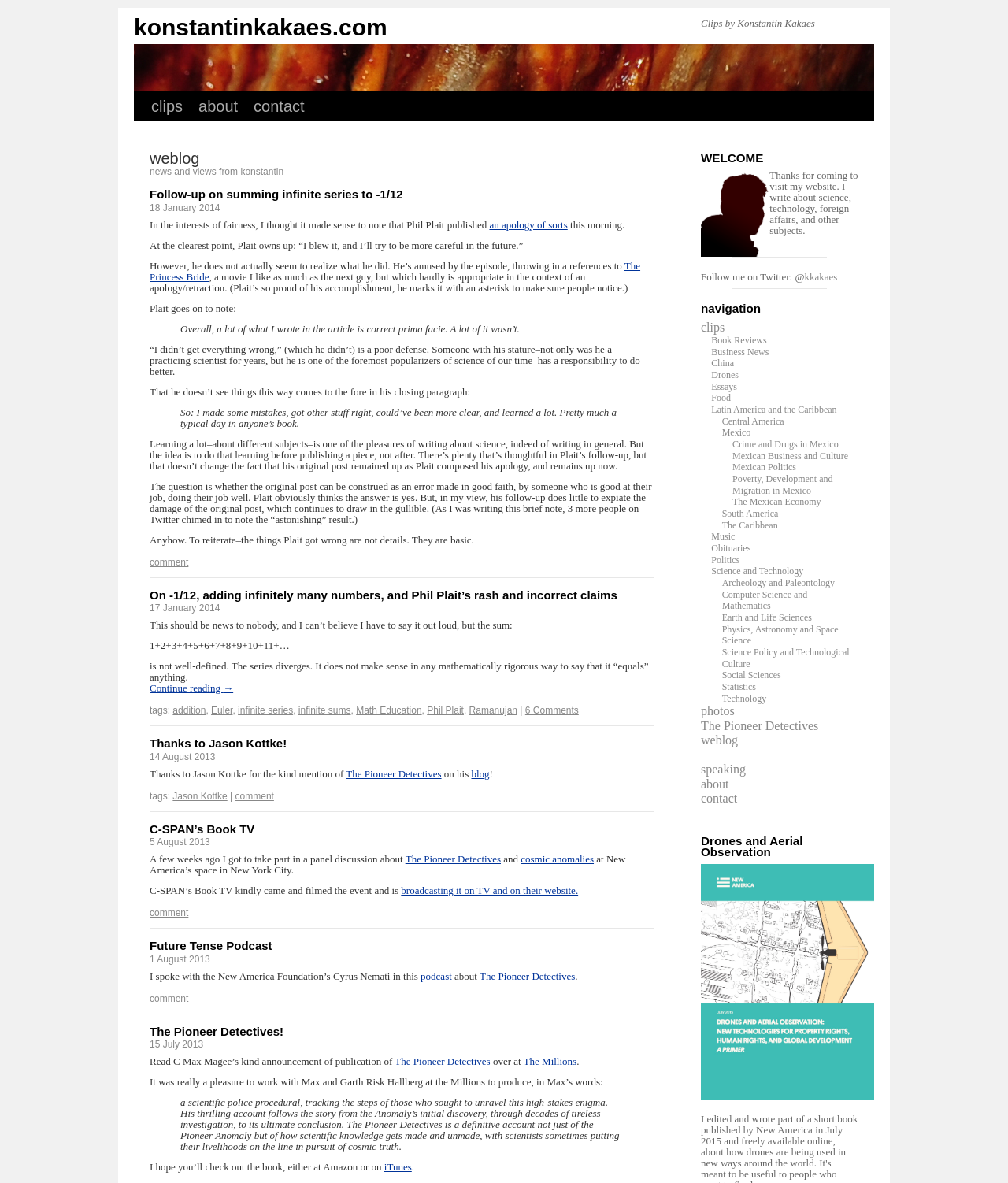Please provide a comprehensive answer to the question based on the screenshot: How many comments are there on the second blog post?

The second blog post has a link '6 Comments' at the bottom, which indicates that there are 6 comments on the post.